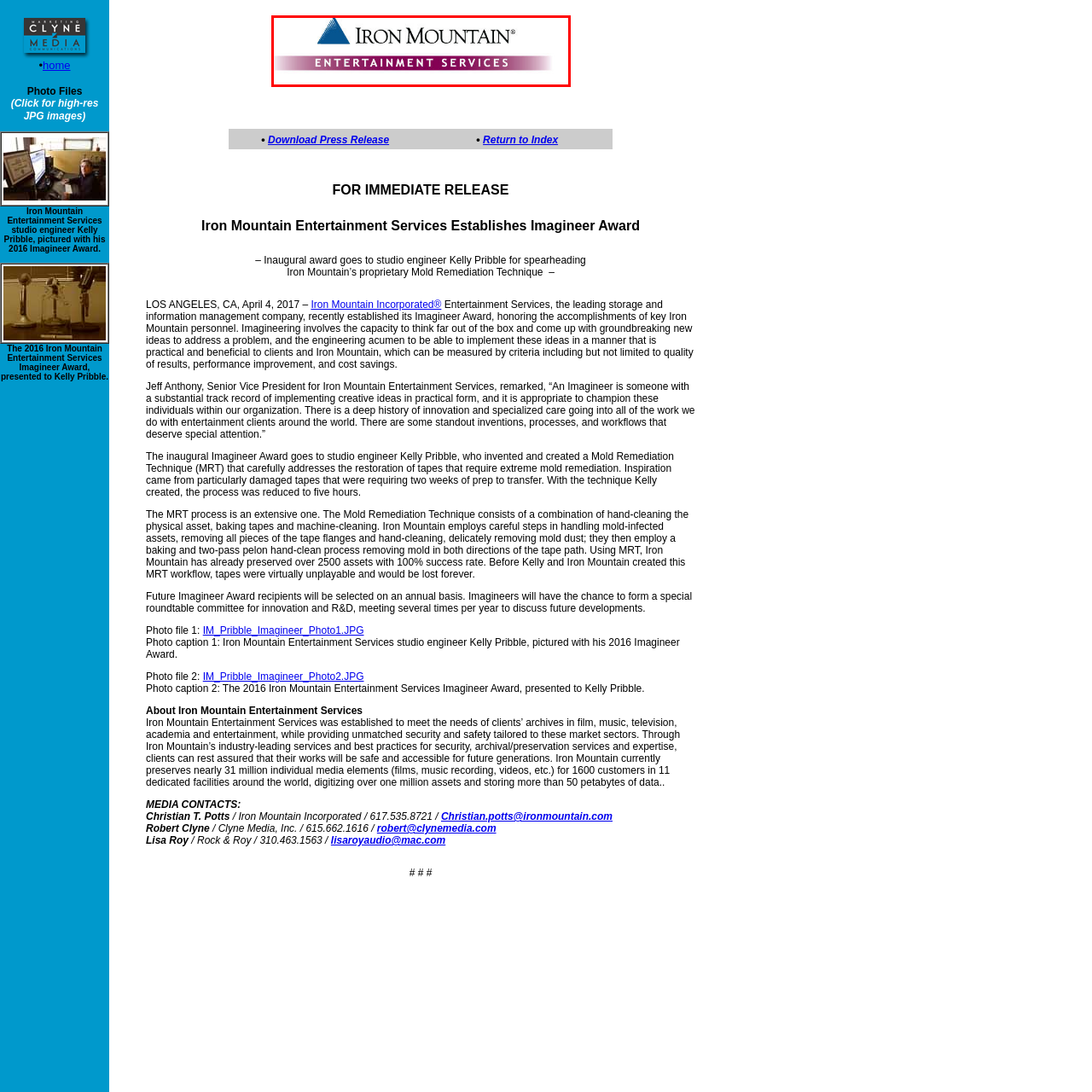Elaborate on the visual content inside the red-framed section with detailed information.

The image features the logo of Iron Mountain Entertainment Services, showcasing a prominent blue triangle symbolizing stability and security, accompanied by the bold text "IRON MOUNTAIN" in a sleek font. Below this, the words "ENTERTAINMENT SERVICES" are written in a vibrant purple hue, enhancing the visual appeal and emphasizing the specialized focus of the company. This logo embodies Iron Mountain's commitment to providing exceptional security and preservation services tailored to the entertainment industry, highlighting their role as a leader in managing and archiving valuable media assets.